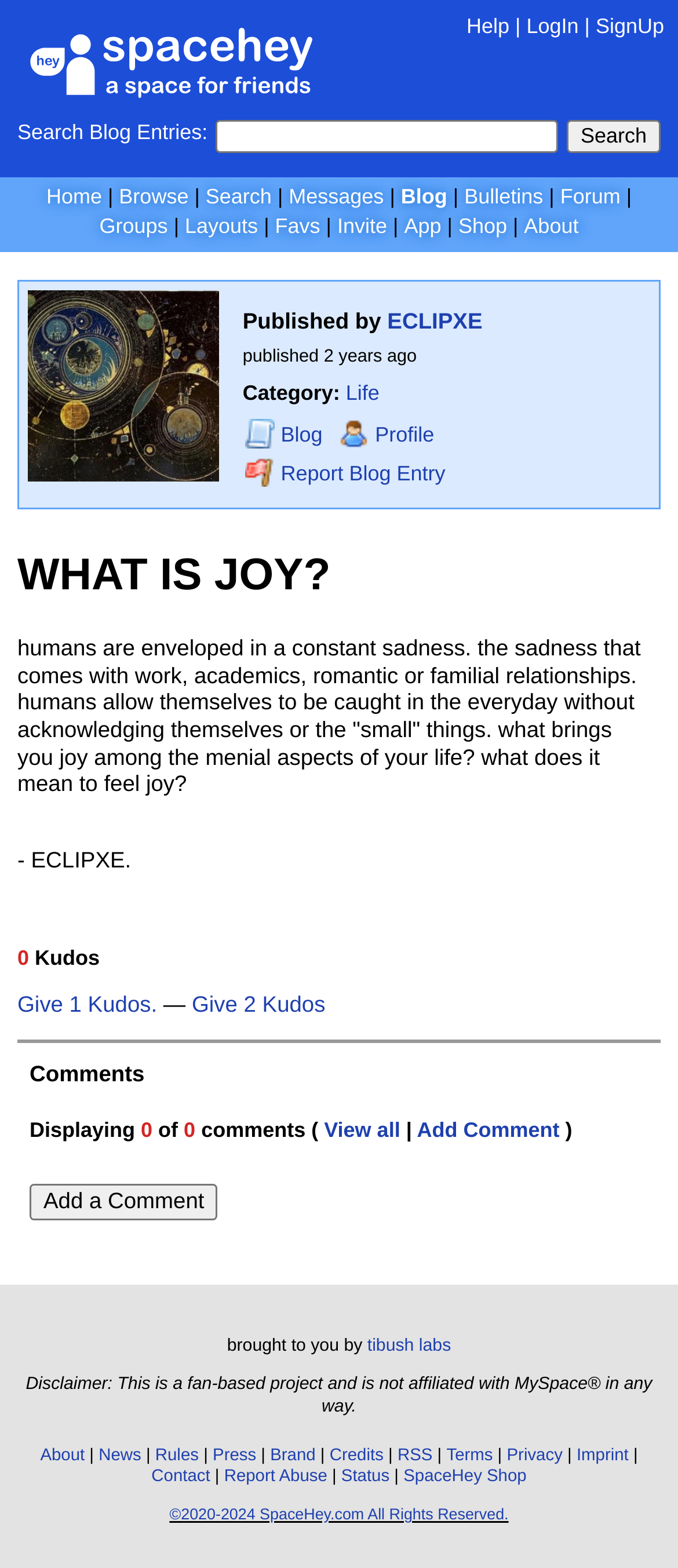Please determine the bounding box of the UI element that matches this description: Report Abuse. The coordinates should be given as (top-left x, top-left y, bottom-right x, bottom-right y), with all values between 0 and 1.

[0.33, 0.936, 0.483, 0.948]